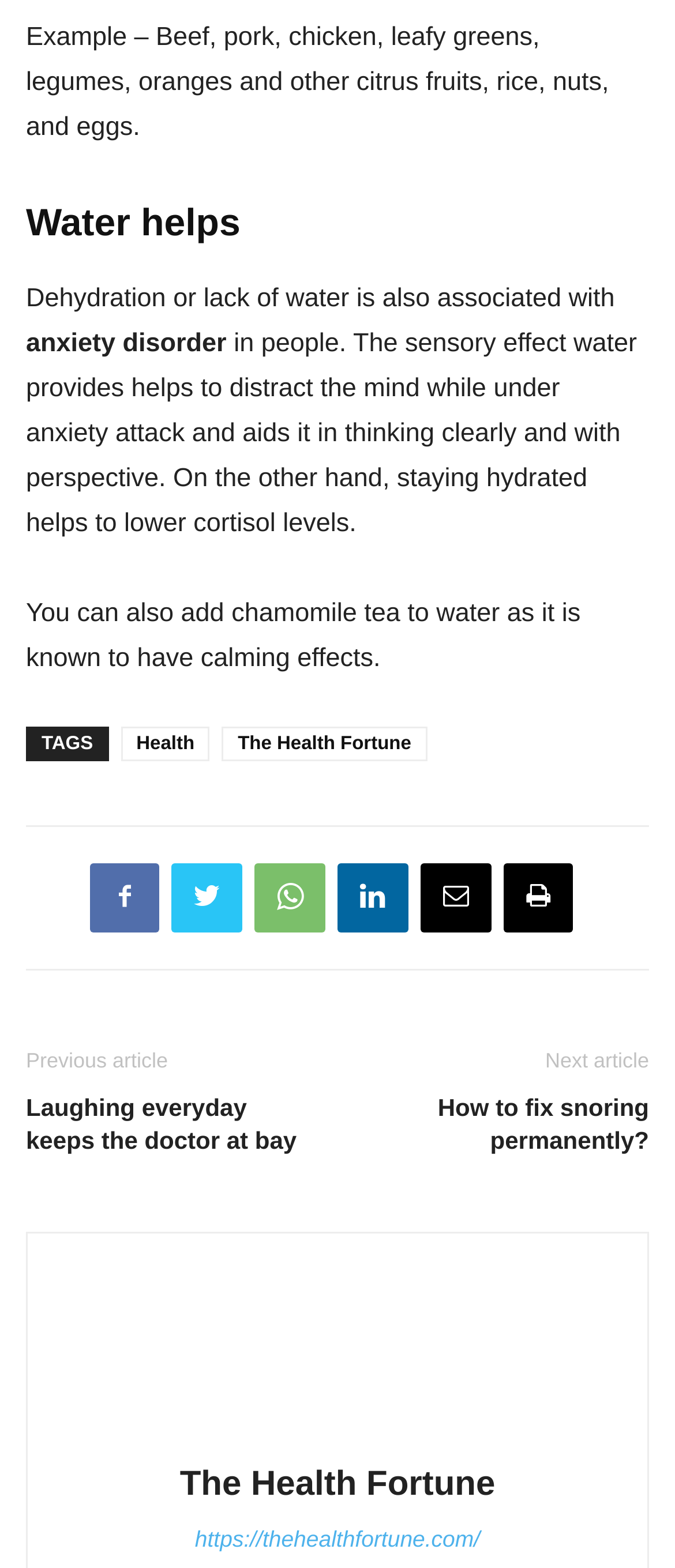Identify the bounding box coordinates of the part that should be clicked to carry out this instruction: "Go to the website's homepage".

[0.266, 0.934, 0.734, 0.959]